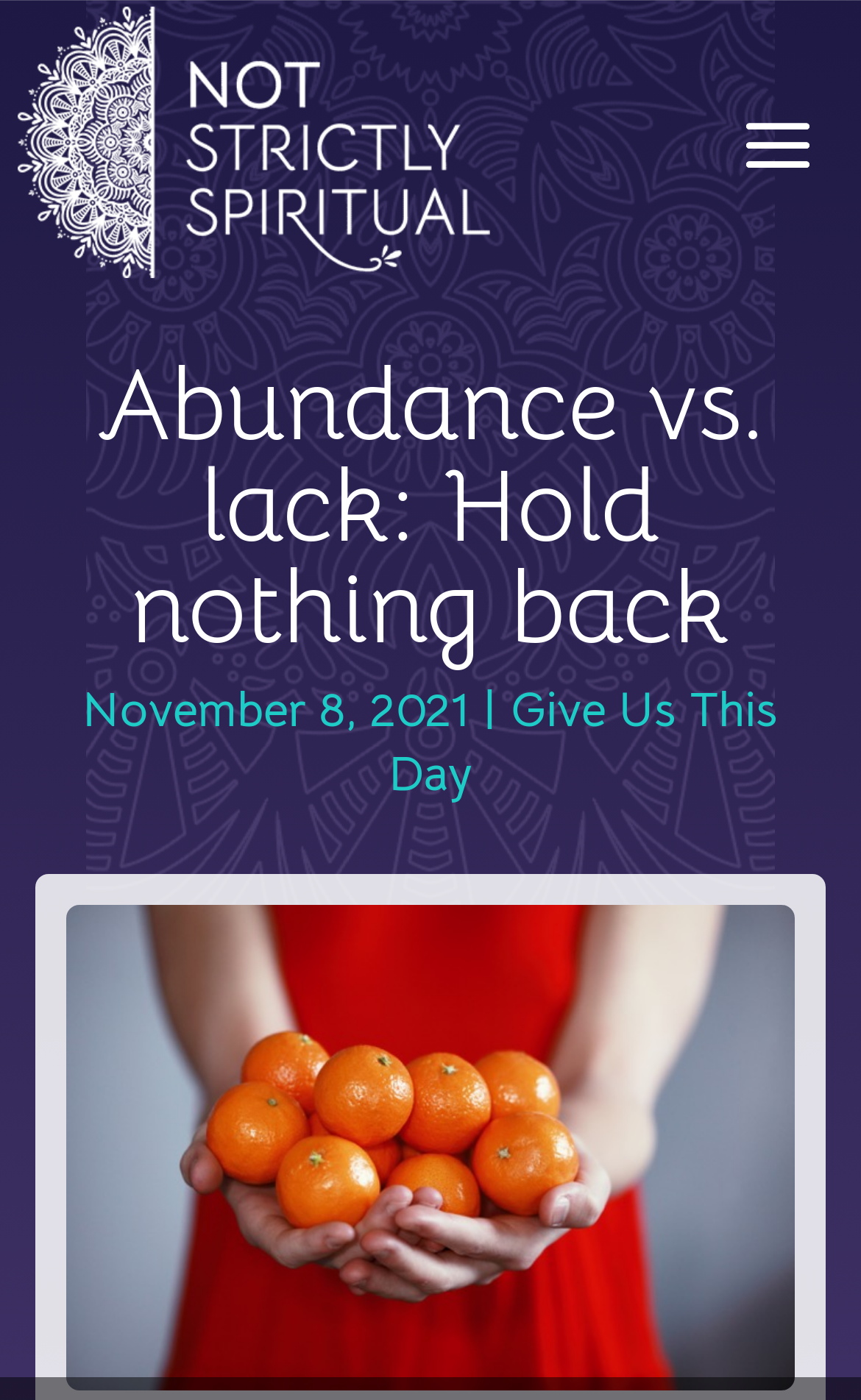What is the link below the article title?
Utilize the image to construct a detailed and well-explained answer.

I found the link below the article title by looking at the link element that says 'Give Us This Day' which is located below the main heading and above the horizontal line.